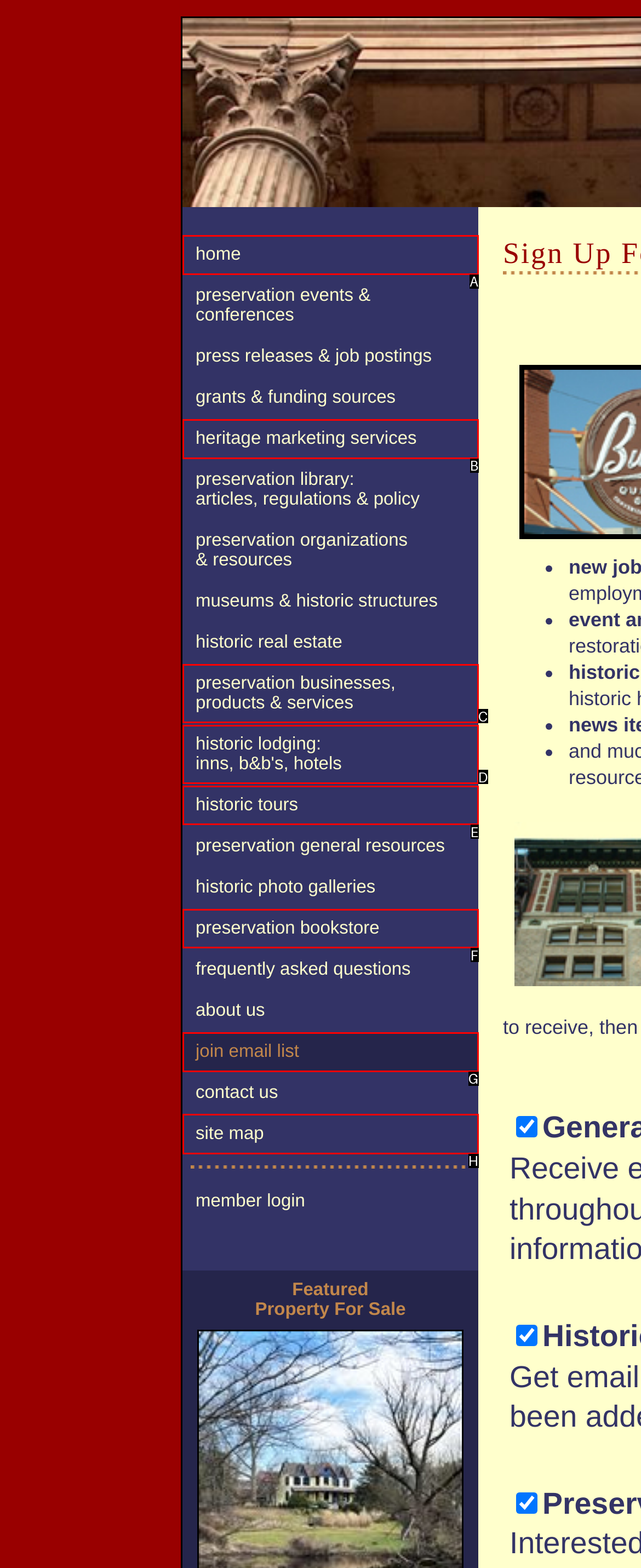Select the letter that aligns with the description: home. Answer with the letter of the selected option directly.

A